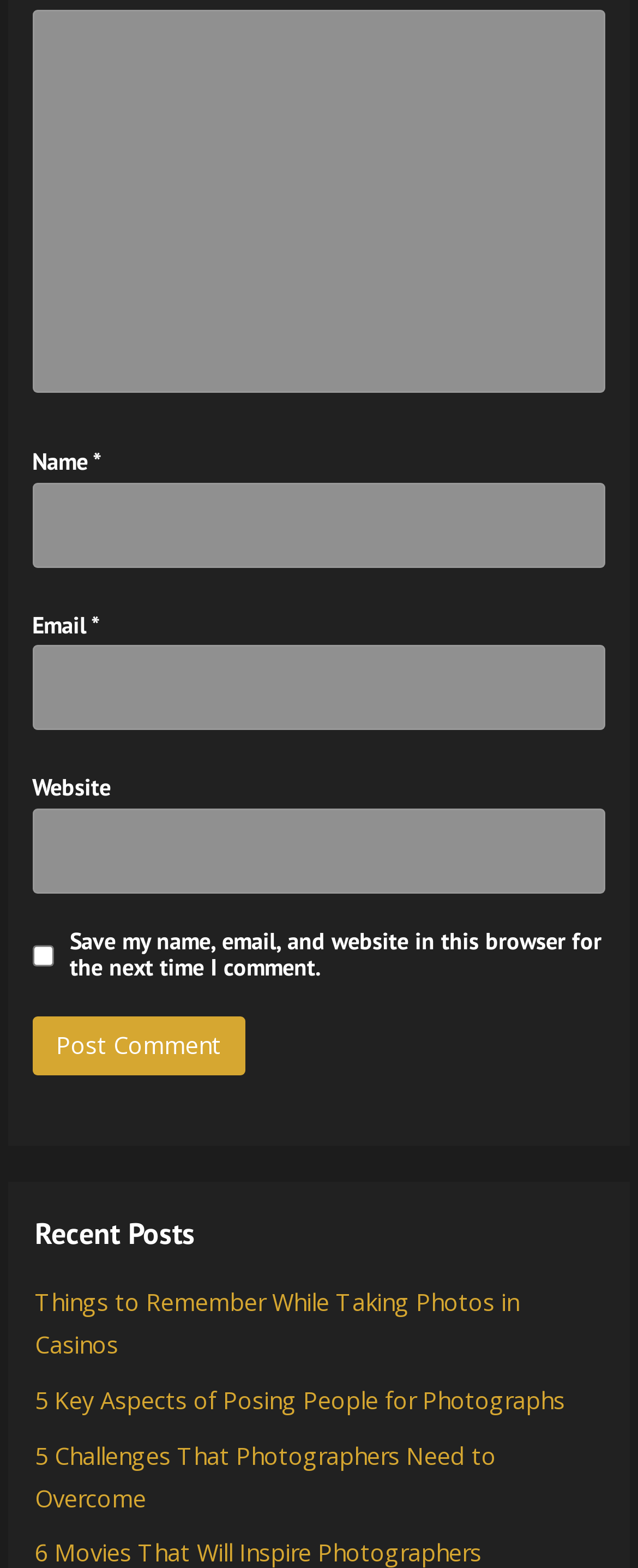Given the description of the UI element: "parent_node: Name * name="author"", predict the bounding box coordinates in the form of [left, top, right, bottom], with each value being a float between 0 and 1.

[0.051, 0.308, 0.949, 0.362]